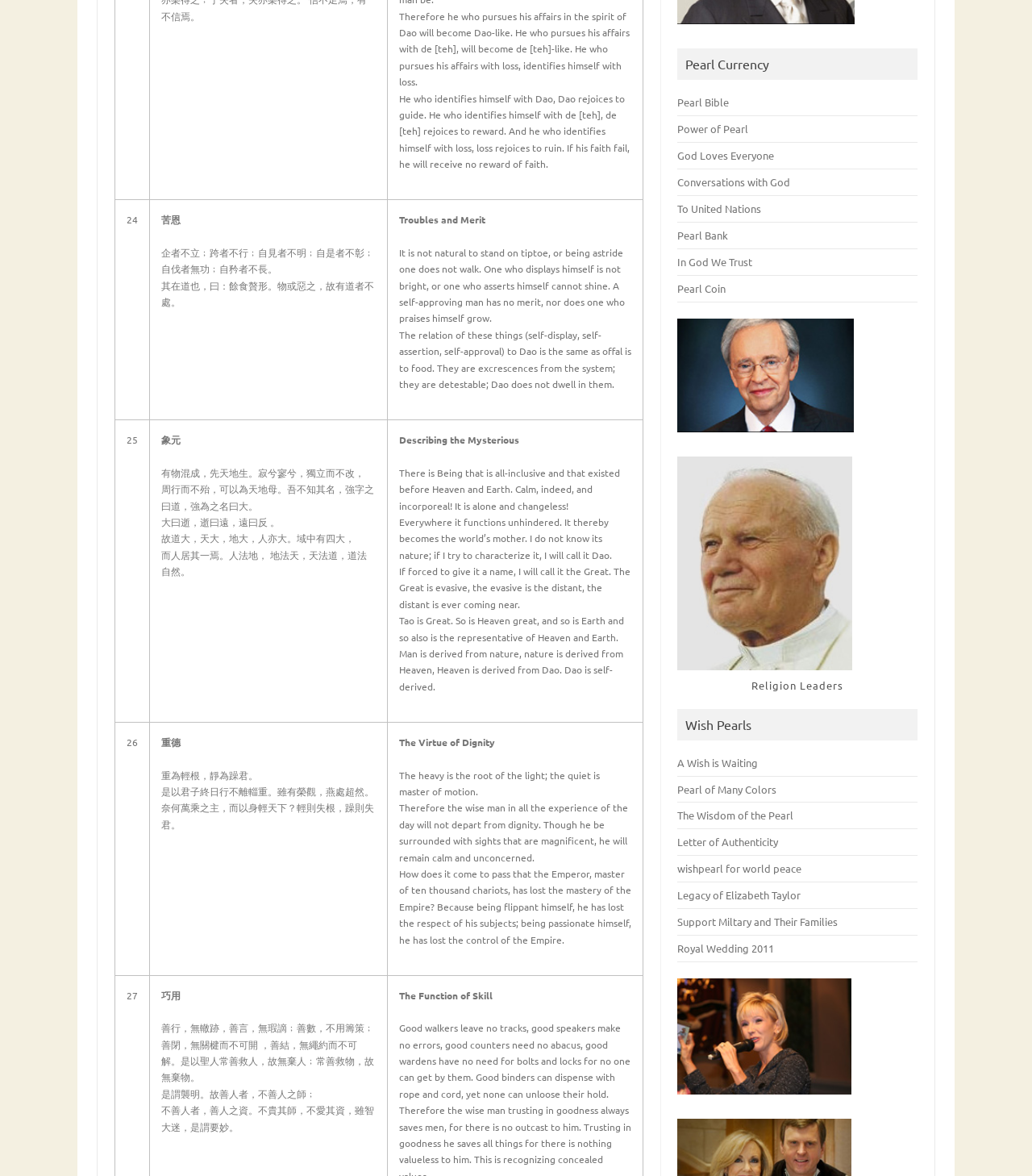Identify the bounding box coordinates for the element that needs to be clicked to fulfill this instruction: "Check the 'Wish Pearls' text". Provide the coordinates in the format of four float numbers between 0 and 1: [left, top, right, bottom].

[0.664, 0.609, 0.728, 0.623]